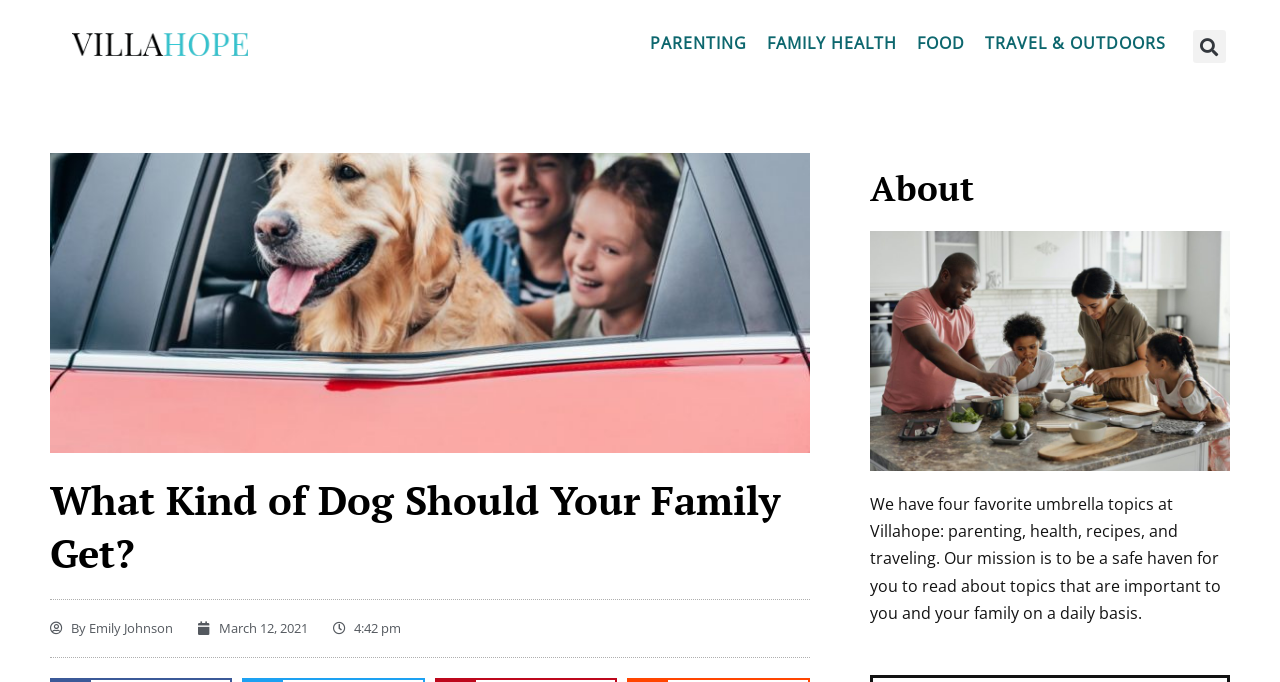Generate a comprehensive description of the contents of the webpage.

The webpage is about finding the best dog breed for your family. At the top left, there is a link to the homepage. Below it, there are four links to different categories: PARENTING, FAMILY HEALTH, FOOD, and TRAVEL & OUTDOORS, which are evenly spaced and take up about half of the top section of the page. On the top right, there is a search bar with a search button.

Below the top section, there is a large image of a family dog during a trip, taking up about two-thirds of the page width. Next to the image, there is a heading that asks "What Kind of Dog Should Your Family Get?" followed by the author's name, Emily Johnson, and the date of publication, March 12, 2021. The time of publication, 4:42 pm, is also mentioned.

On the bottom left, there is a heading "About" followed by an image of a family cooking and eating together. Next to the image, there is a paragraph of text that describes the mission of Villahope, which is to provide a safe haven for readers to explore topics important to them and their families, including parenting, health, recipes, and traveling.